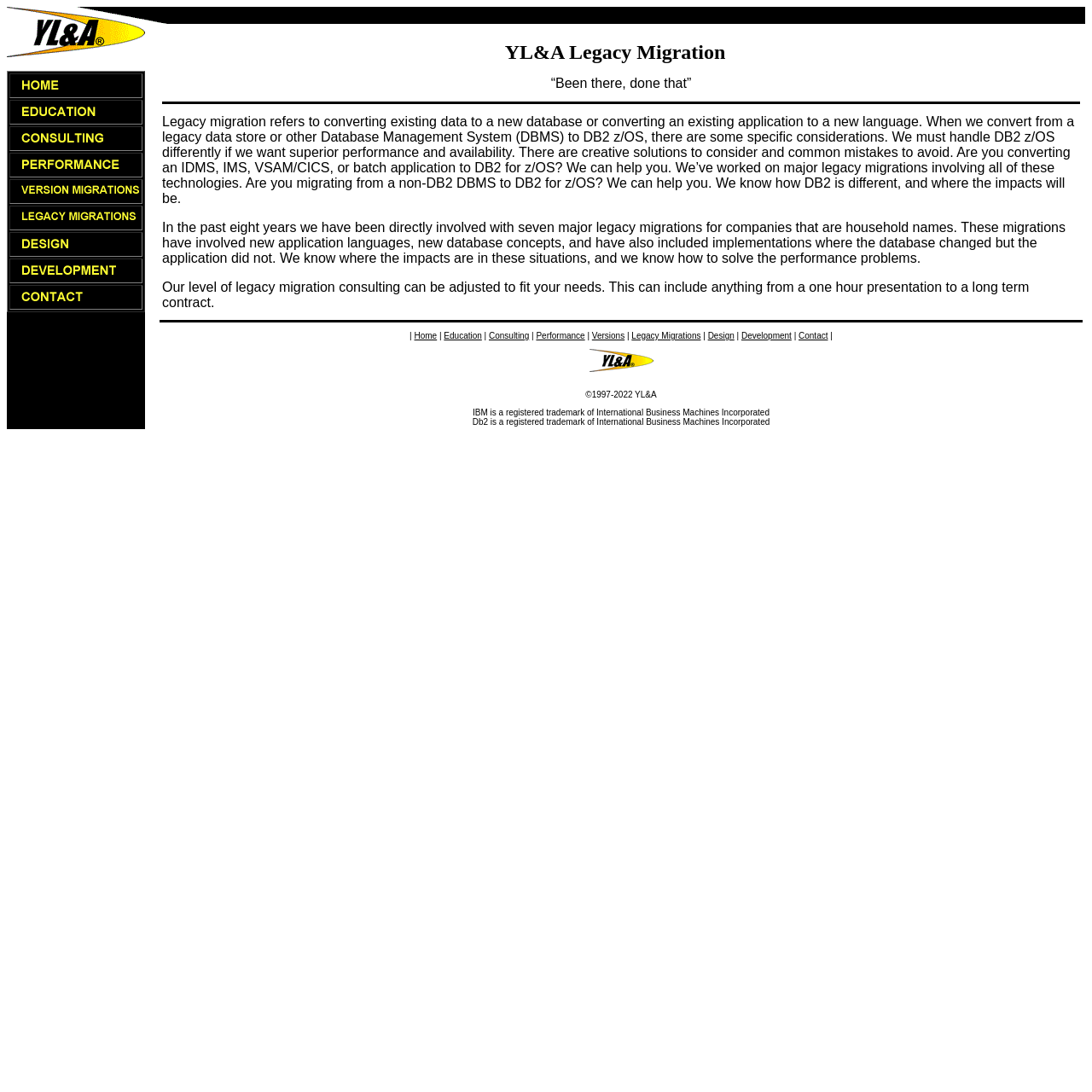Answer the question in one word or a short phrase:
What is the tone of the webpage?

Professional